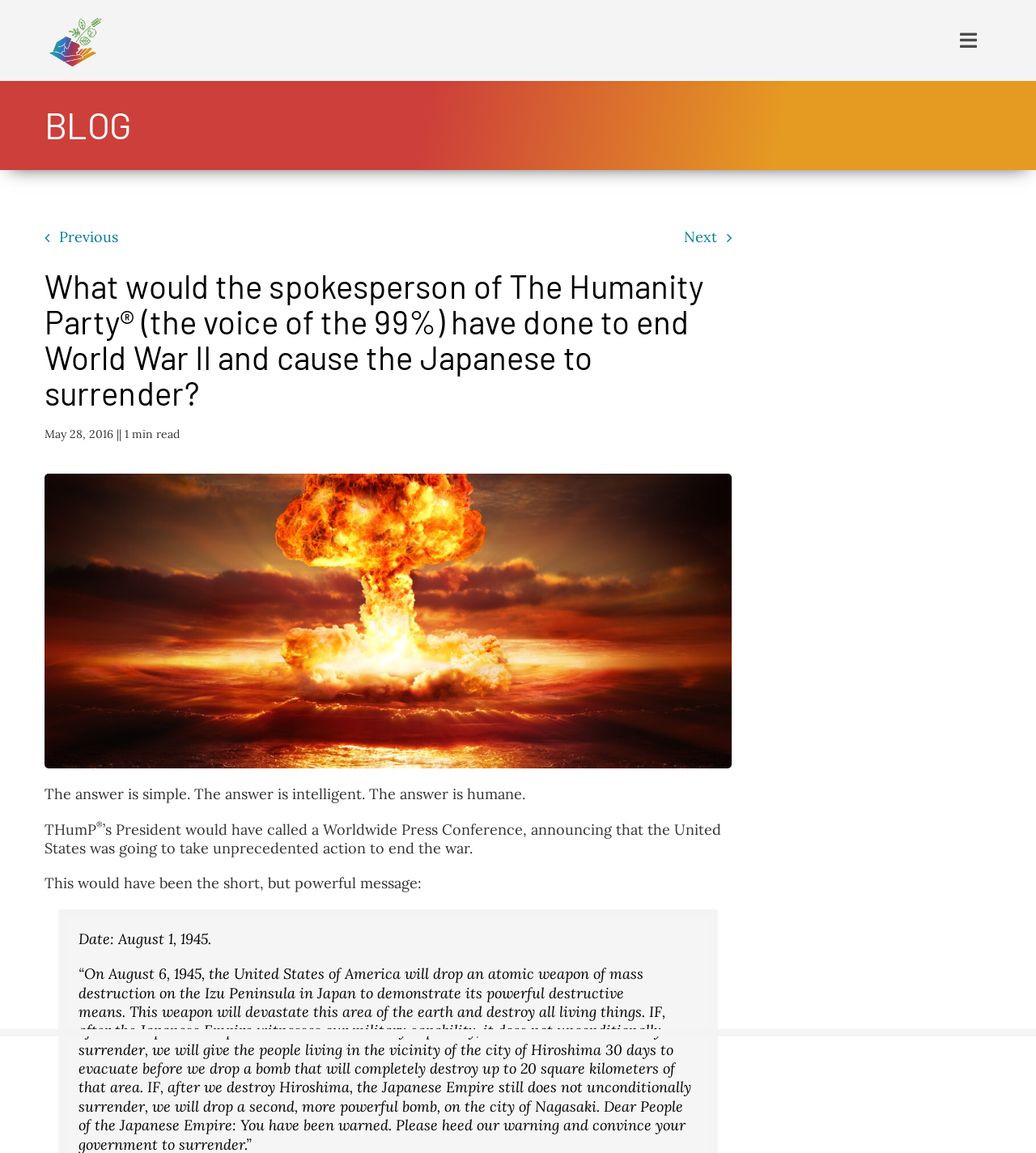Provide the bounding box coordinates for the UI element that is described by this text: "Next". The coordinates should be in the form of four float numbers between 0 and 1: [left, top, right, bottom].

[0.66, 0.197, 0.706, 0.213]